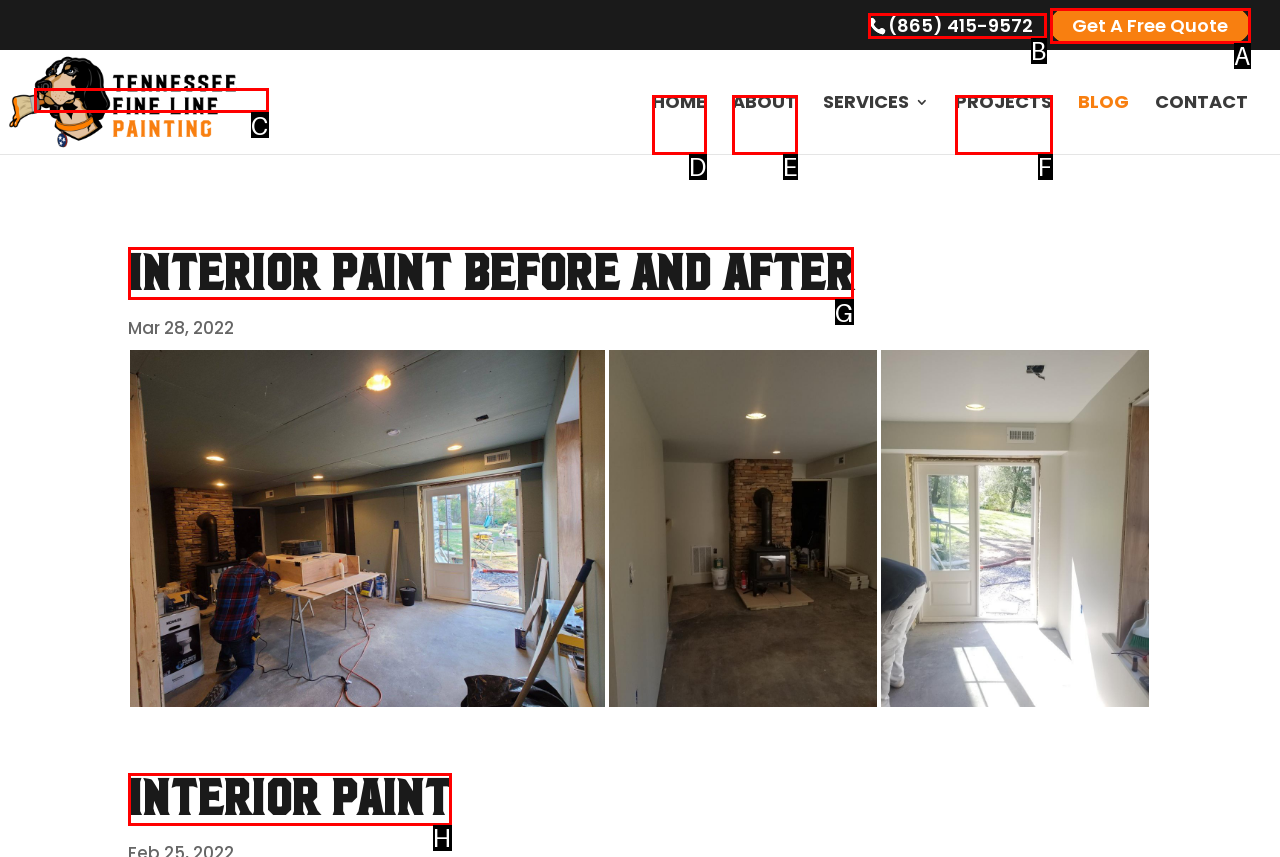Based on the description: Get A Free Quote, identify the matching lettered UI element.
Answer by indicating the letter from the choices.

A